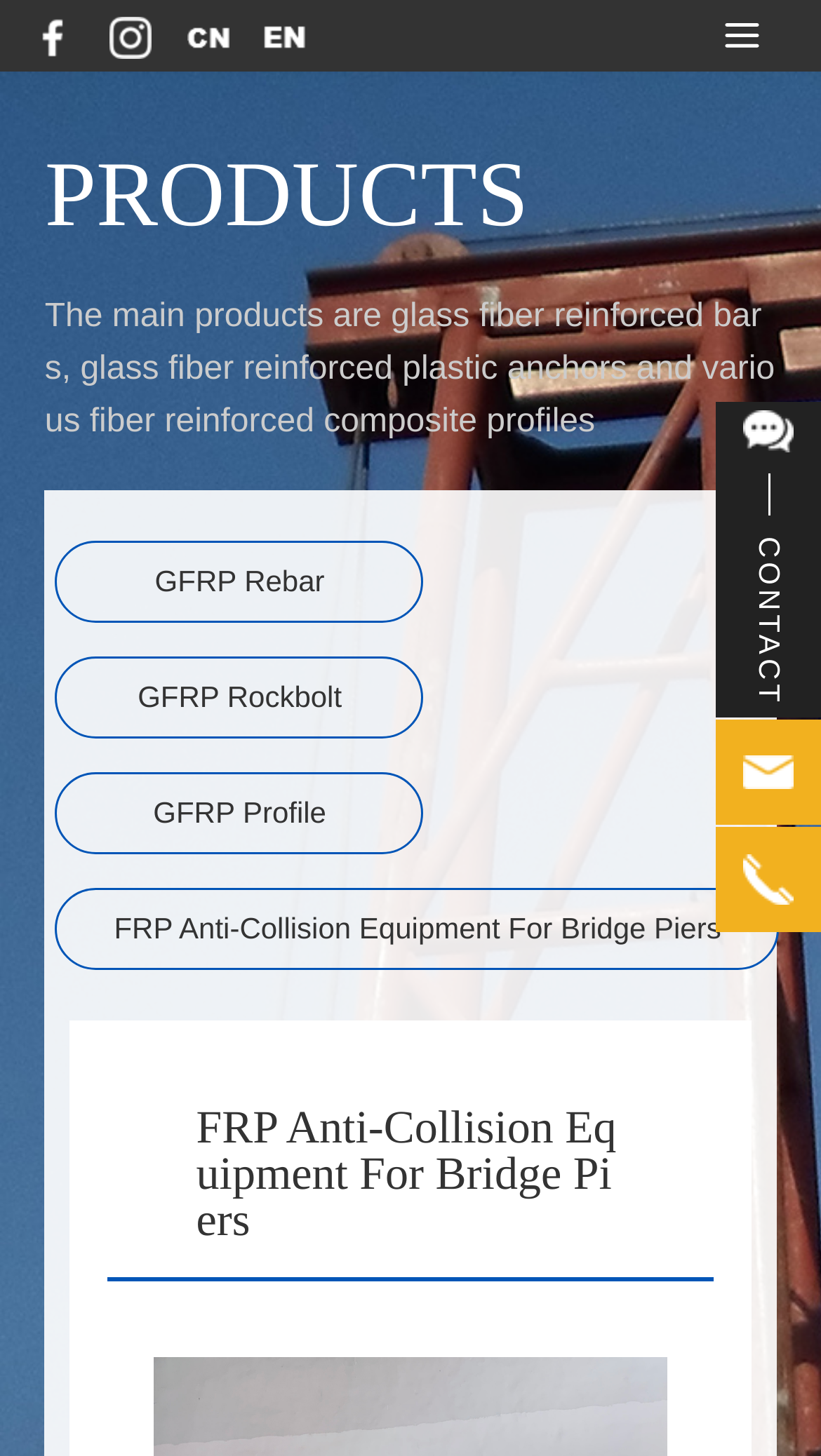Please specify the bounding box coordinates for the clickable region that will help you carry out the instruction: "Click on the 'RisingDragon' link".

None